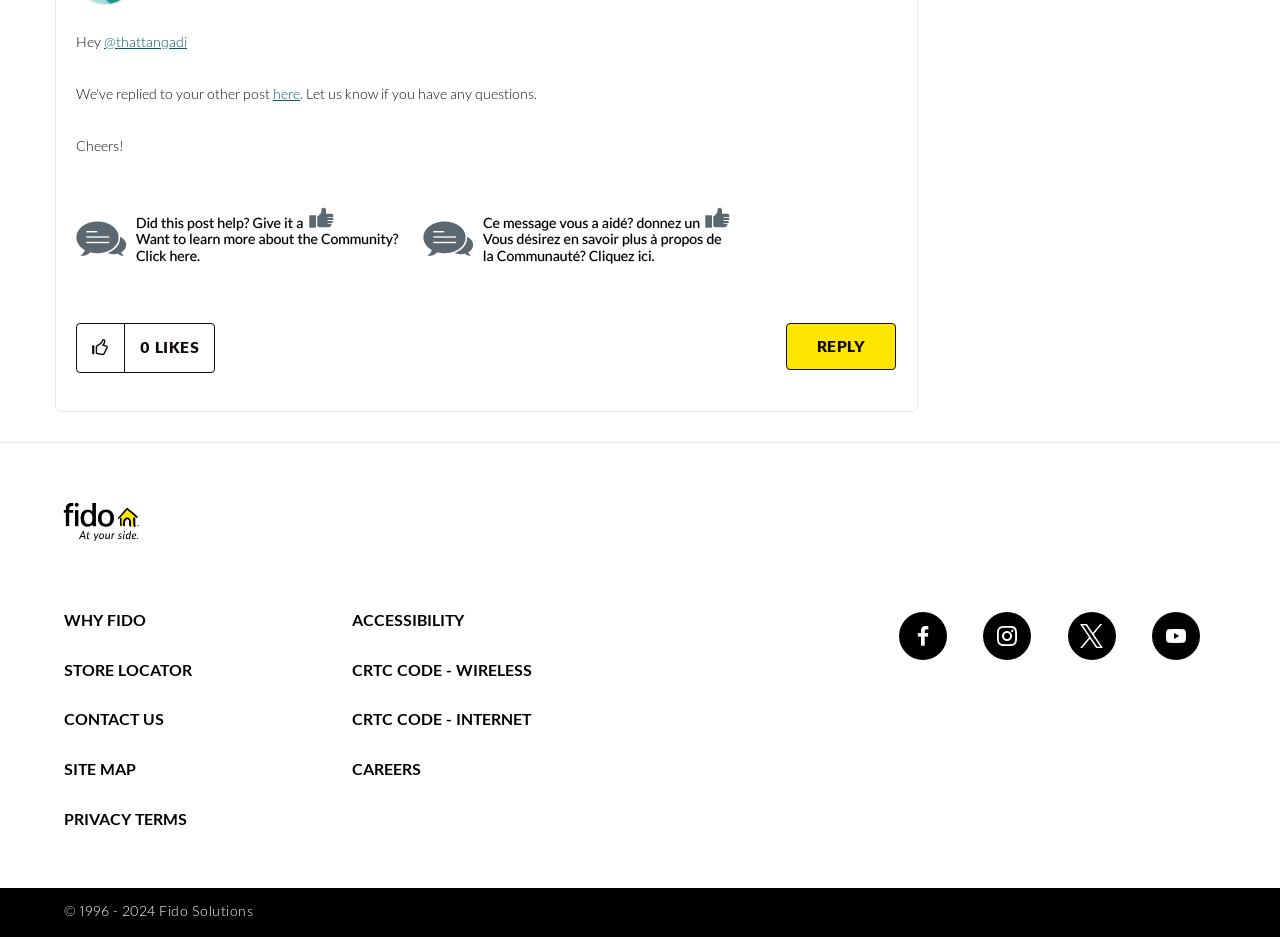Please provide a one-word or phrase answer to the question: 
How many social media links are there?

4